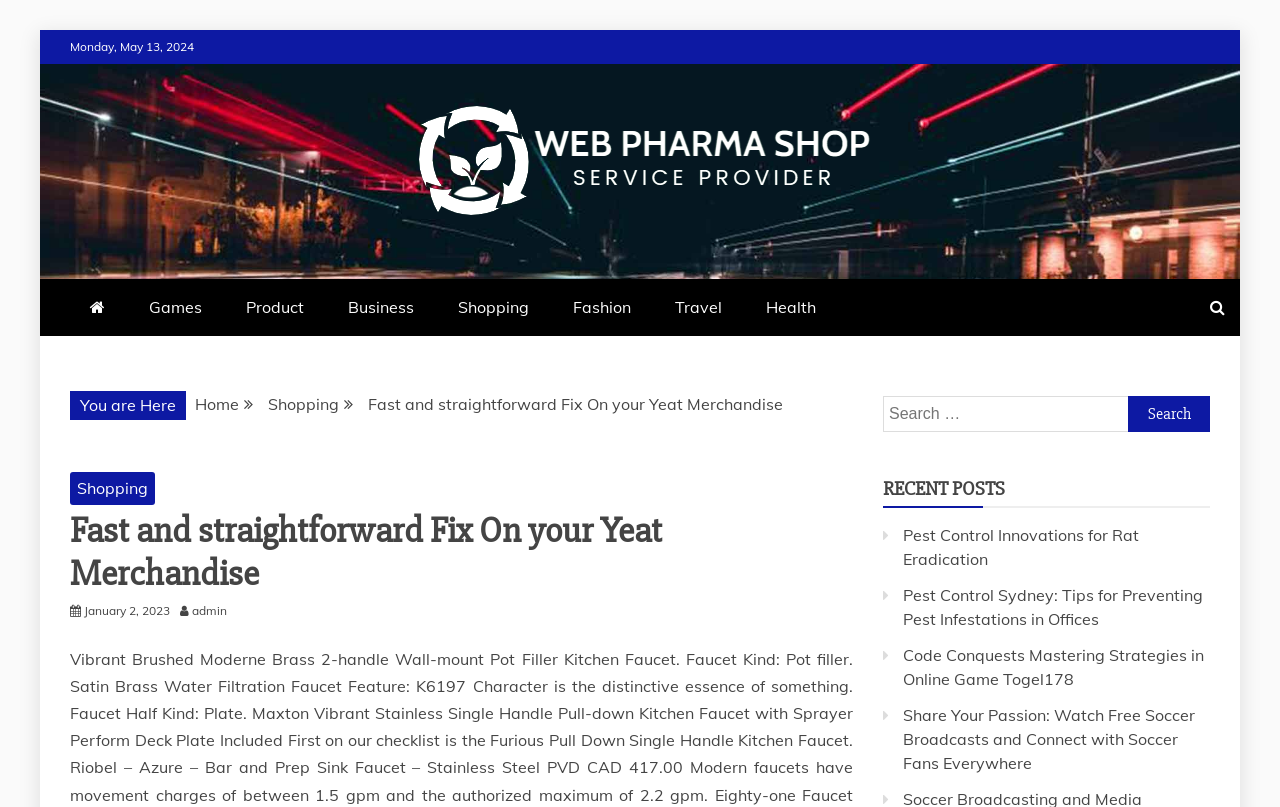Identify the bounding box coordinates of the region I need to click to complete this instruction: "View recent post about Pest Control Innovations for Rat Eradication".

[0.705, 0.65, 0.89, 0.705]